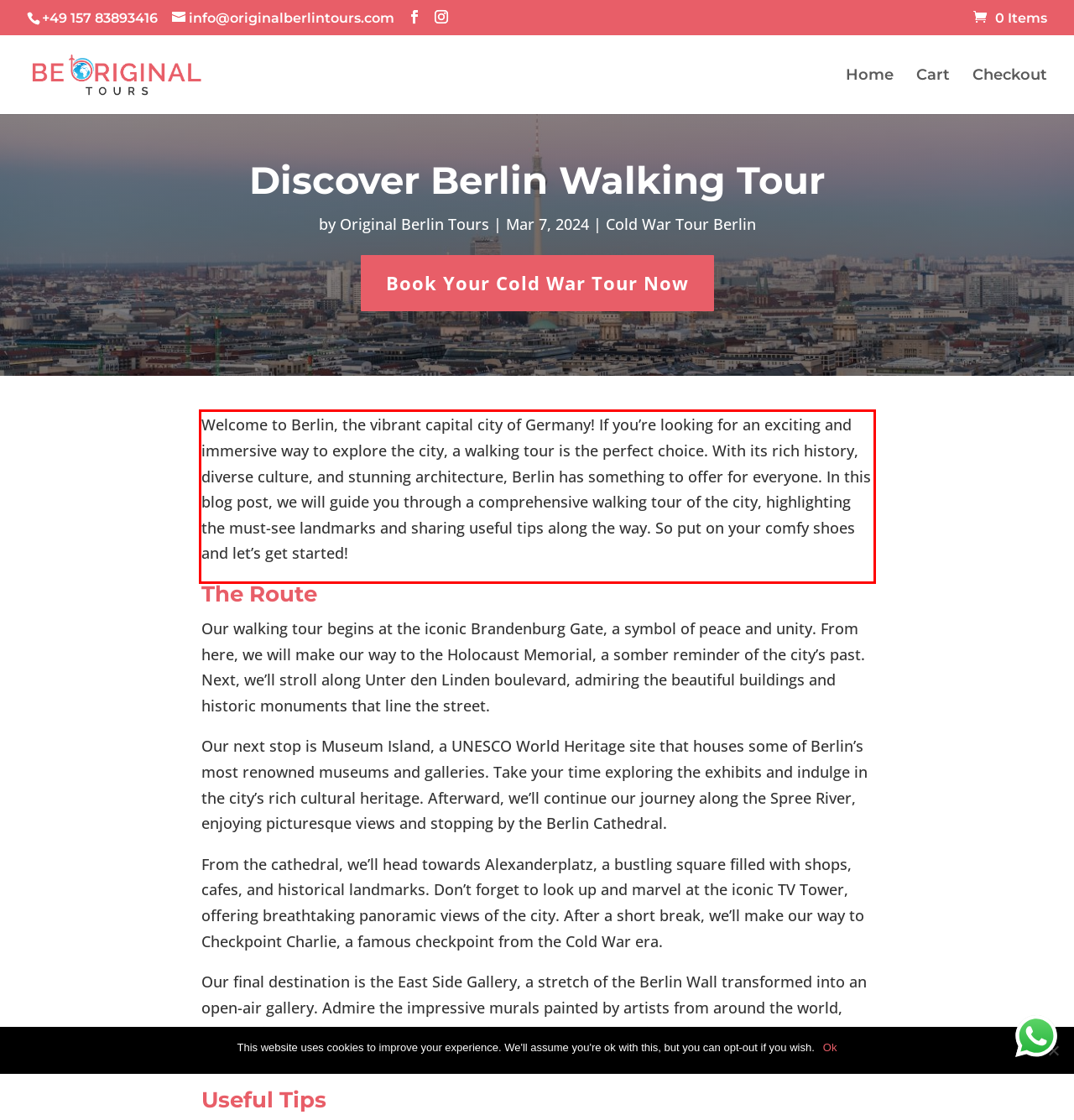Please identify and extract the text content from the UI element encased in a red bounding box on the provided webpage screenshot.

Welcome to Berlin, the vibrant capital city of Germany! If you’re looking for an exciting and immersive way to explore the city, a walking tour is the perfect choice. With its rich history, diverse culture, and stunning architecture, Berlin has something to offer for everyone. In this blog post, we will guide you through a comprehensive walking tour of the city, highlighting the must-see landmarks and sharing useful tips along the way. So put on your comfy shoes and let’s get started!